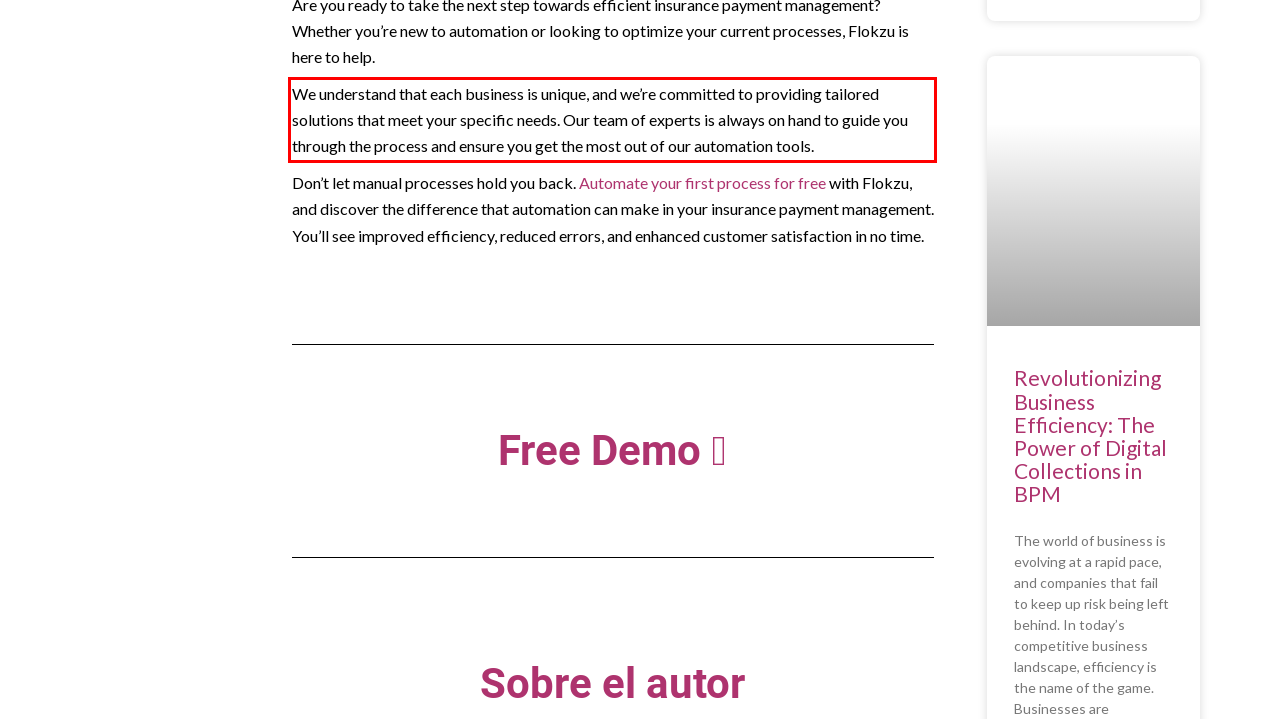Identify and extract the text within the red rectangle in the screenshot of the webpage.

We understand that each business is unique, and we’re committed to providing tailored solutions that meet your specific needs. Our team of experts is always on hand to guide you through the process and ensure you get the most out of our automation tools.